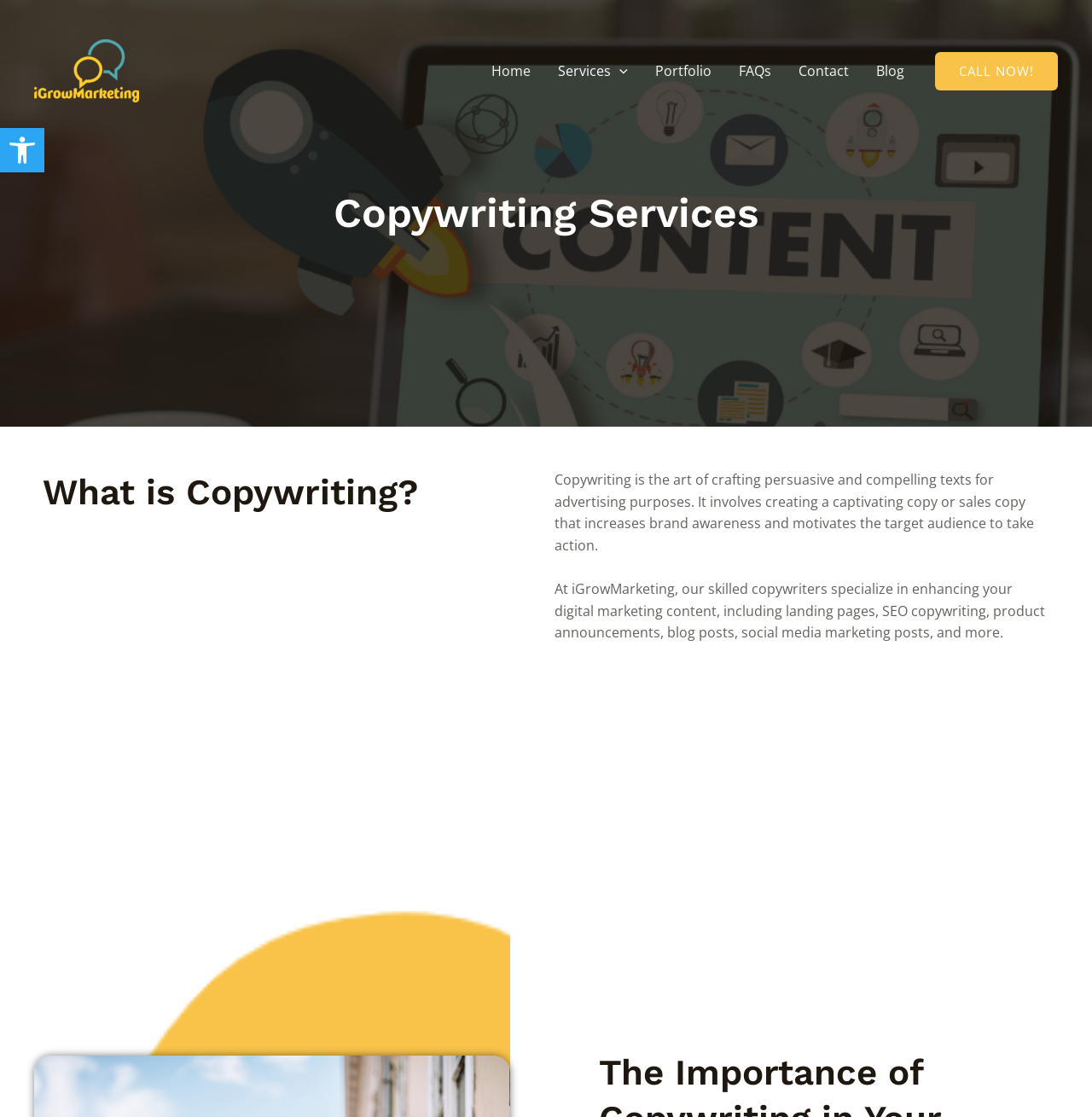Please give a one-word or short phrase response to the following question: 
What is the purpose of copywriting?

To increase brand awareness and motivate the target audience